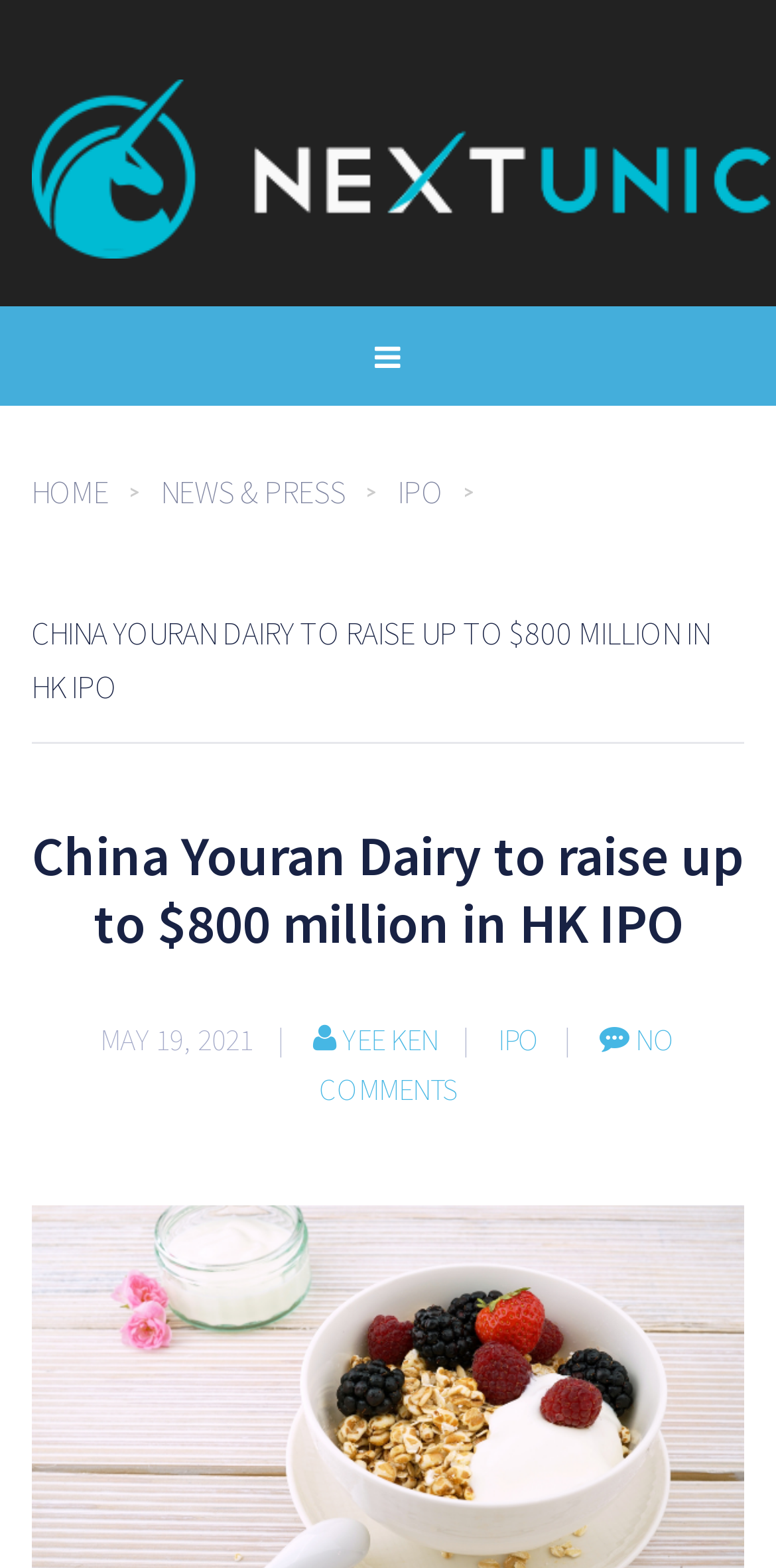How much money is China Youran Dairy raising?
Provide a comprehensive and detailed answer to the question.

The amount of money China Youran Dairy is raising is $800 million, which is mentioned in the heading 'CHINA YOURAN DAIRY TO RAISE UP TO $800 MILLION IN HK IPO'.